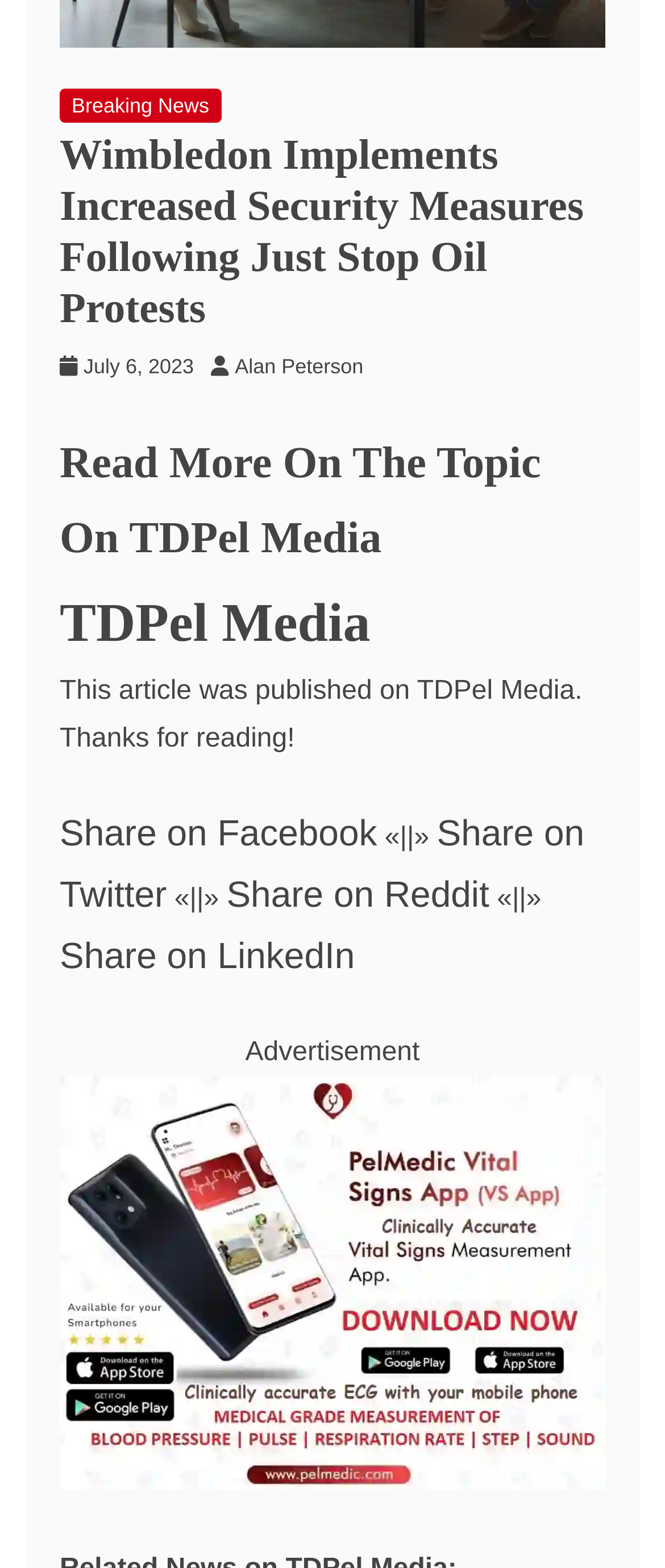Identify the bounding box coordinates of the area you need to click to perform the following instruction: "Download the Vital Signs App".

[0.09, 0.936, 0.91, 0.954]